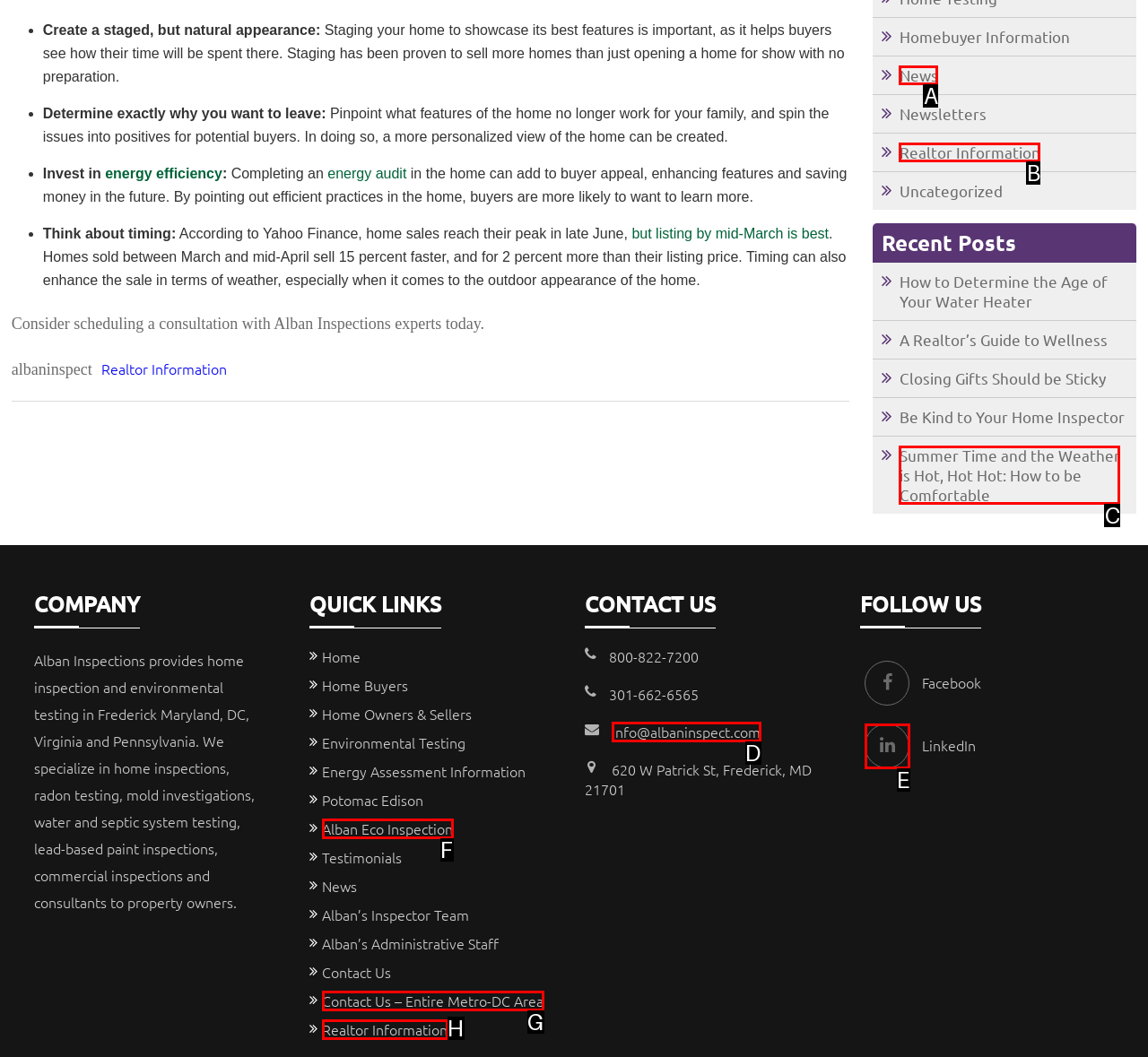Given the element description: Realtor Information, choose the HTML element that aligns with it. Indicate your choice with the corresponding letter.

B